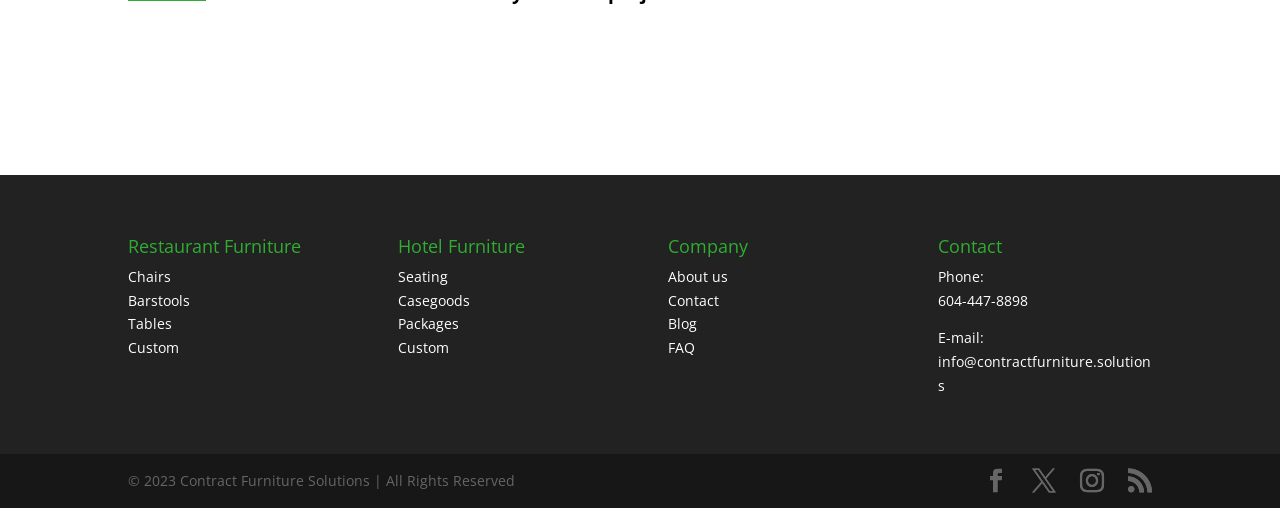Examine the image carefully and respond to the question with a detailed answer: 
What type of furniture is the website about?

Based on the headings and links on the webpage, it appears that the website is about furniture for restaurants and hotels, with categories such as chairs, tables, and custom furniture.